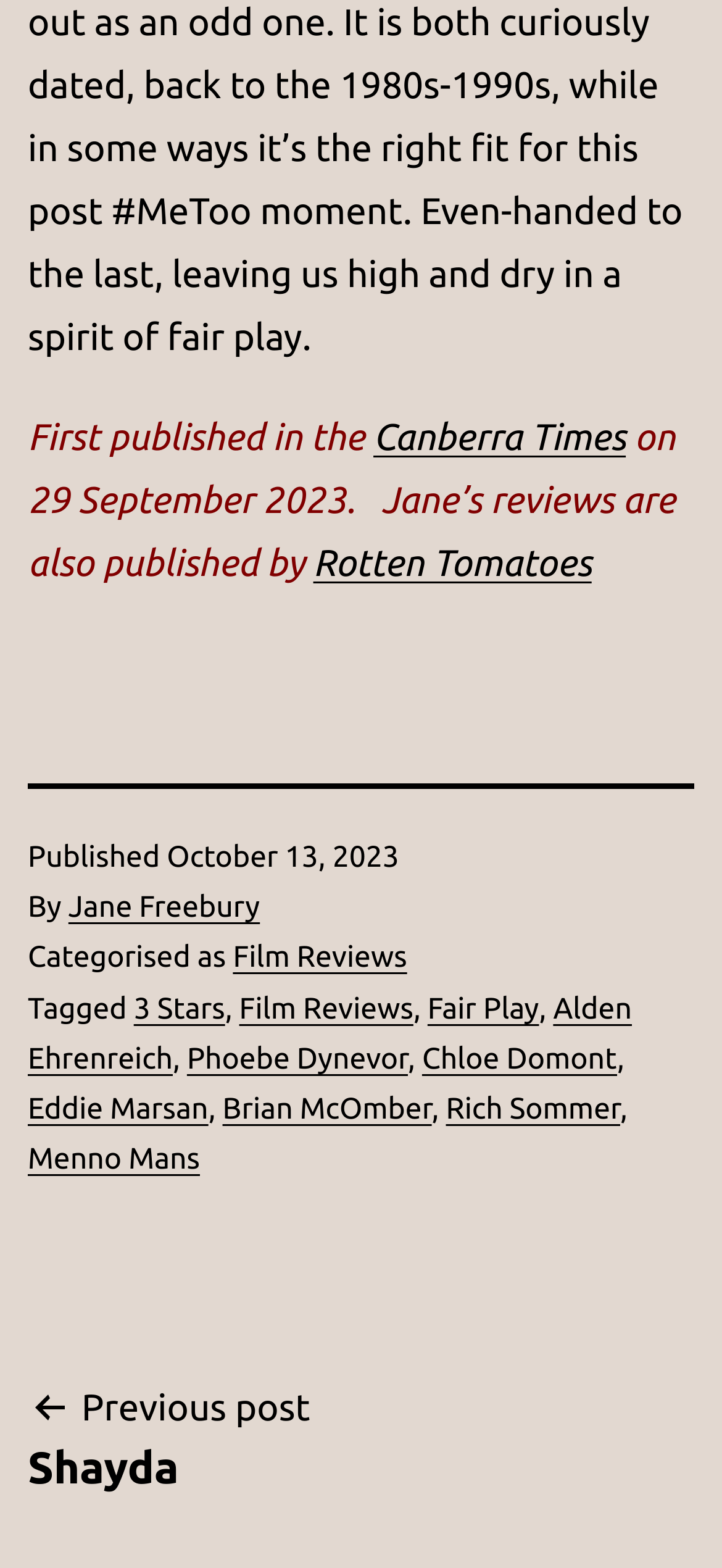Provide the bounding box coordinates of the area you need to click to execute the following instruction: "Read more film reviews".

[0.323, 0.601, 0.564, 0.622]